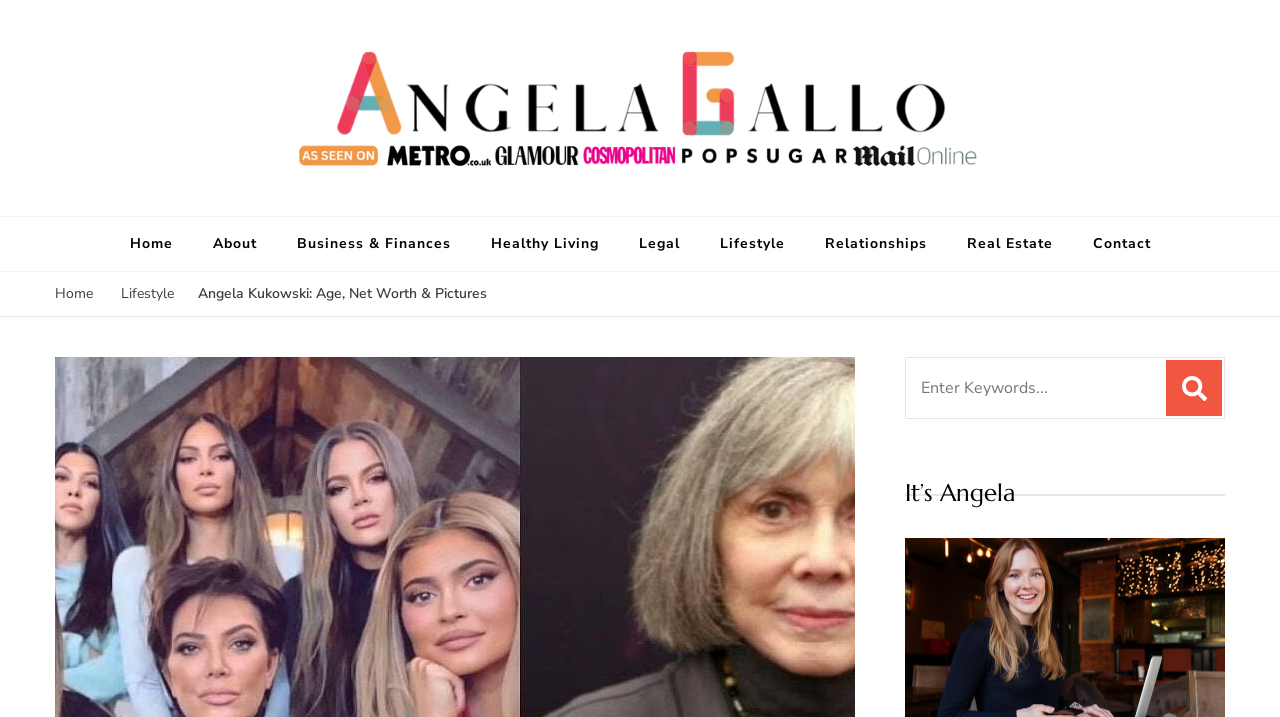Describe all the significant parts and information present on the webpage.

The webpage is about Angela "Angie" Kukowski, a manager behind some of America's top artists, and explores the tragedy of her murder. 

At the top left of the page, there is a link to "Angela Gallo's Blog" accompanied by an image with the same name. Below this, there is a mobile navigation menu with links to various categories, including "Home", "About", "Business & Finances", "Healthy Living", "Legal", "Lifestyle", "Relationships", "Real Estate", and "Contact". 

On the left side of the page, there are three links: "Home", "Lifestyle", and "Angela Kukowski: Age, Net Worth & Pictures". 

On the right side of the page, there is a search bar with a label "Search for:" and a button to initiate the search. Above the search bar, there is a heading that reads "It’s Angela".